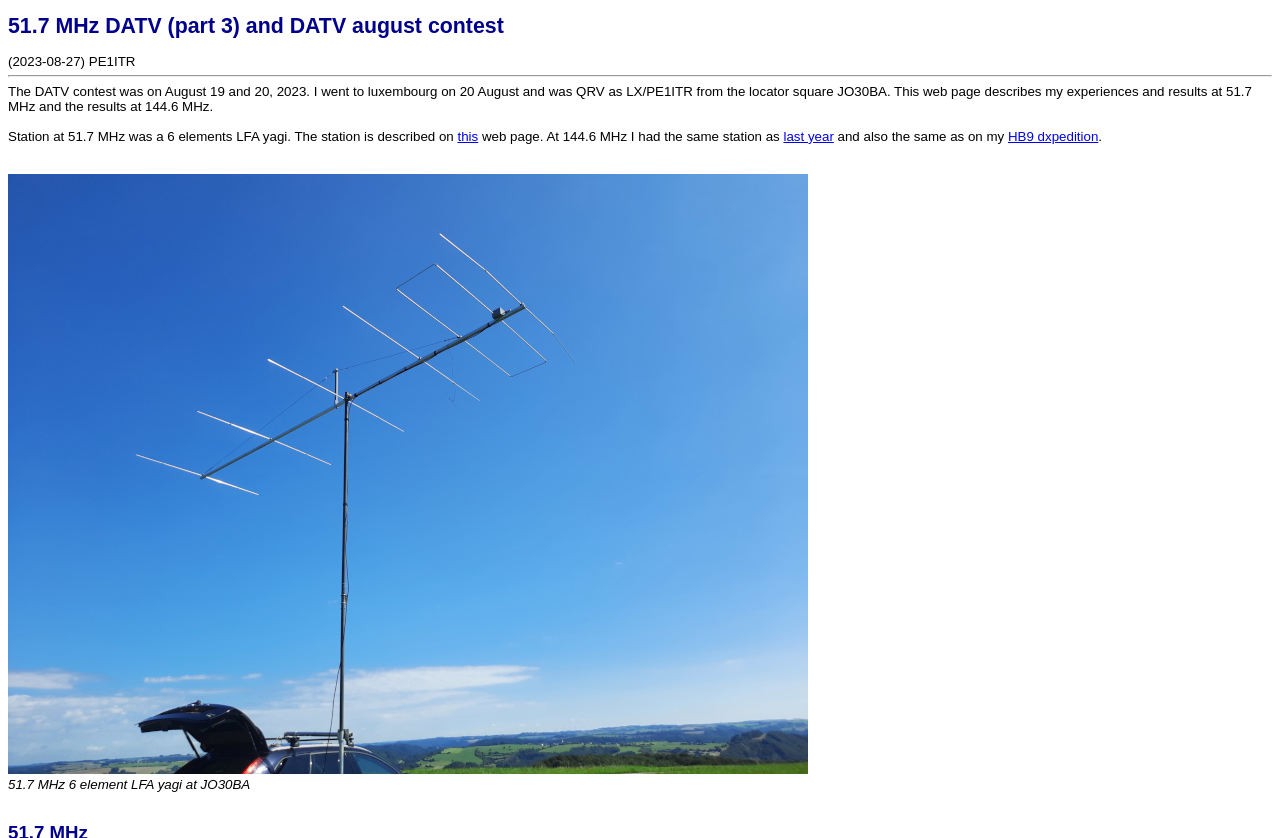What frequency was the DATV contest held at?
Please look at the screenshot and answer in one word or a short phrase.

51.7 MHz